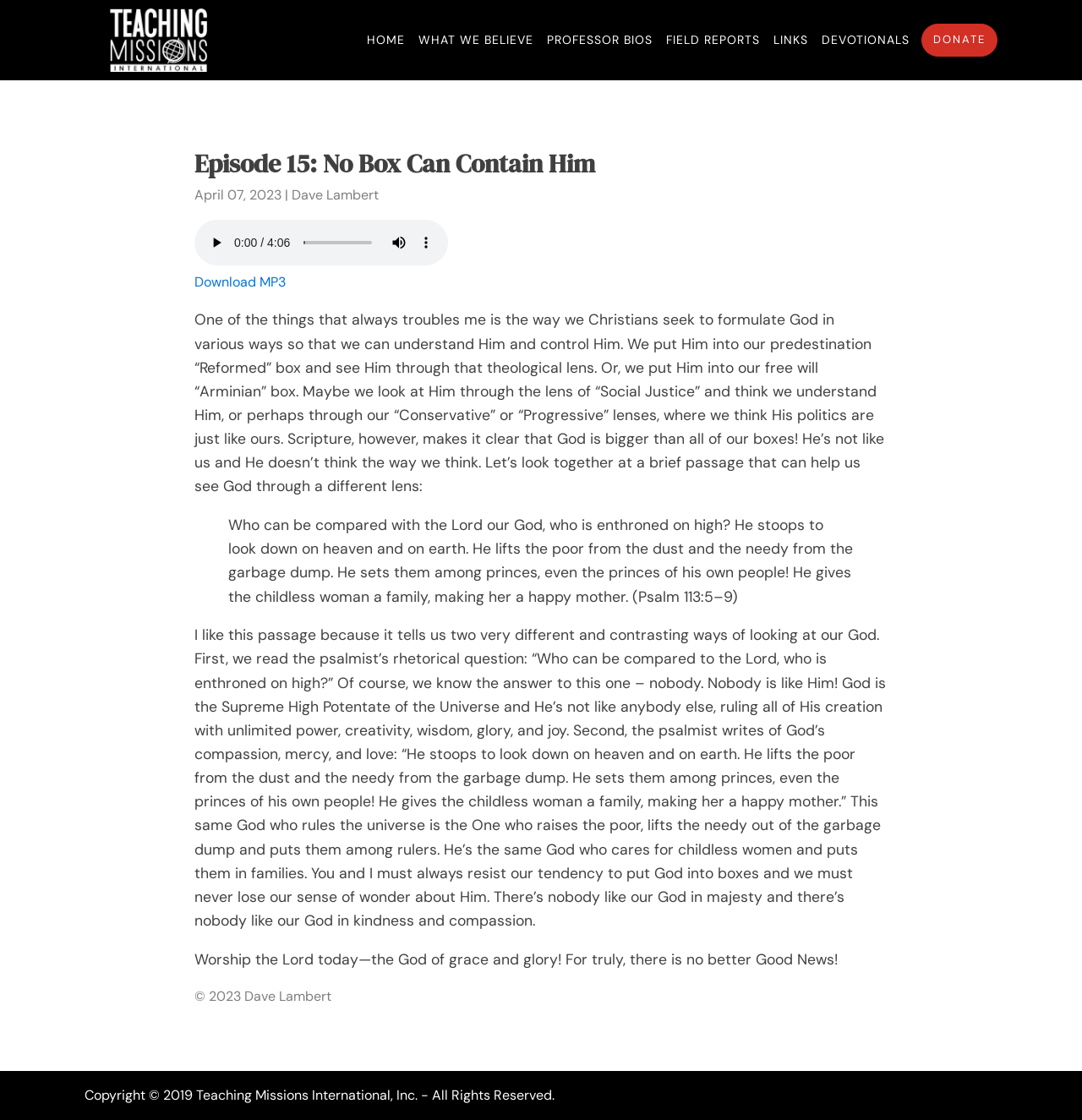Is there an audio player on this webpage?
Please use the visual content to give a single word or phrase answer.

Yes